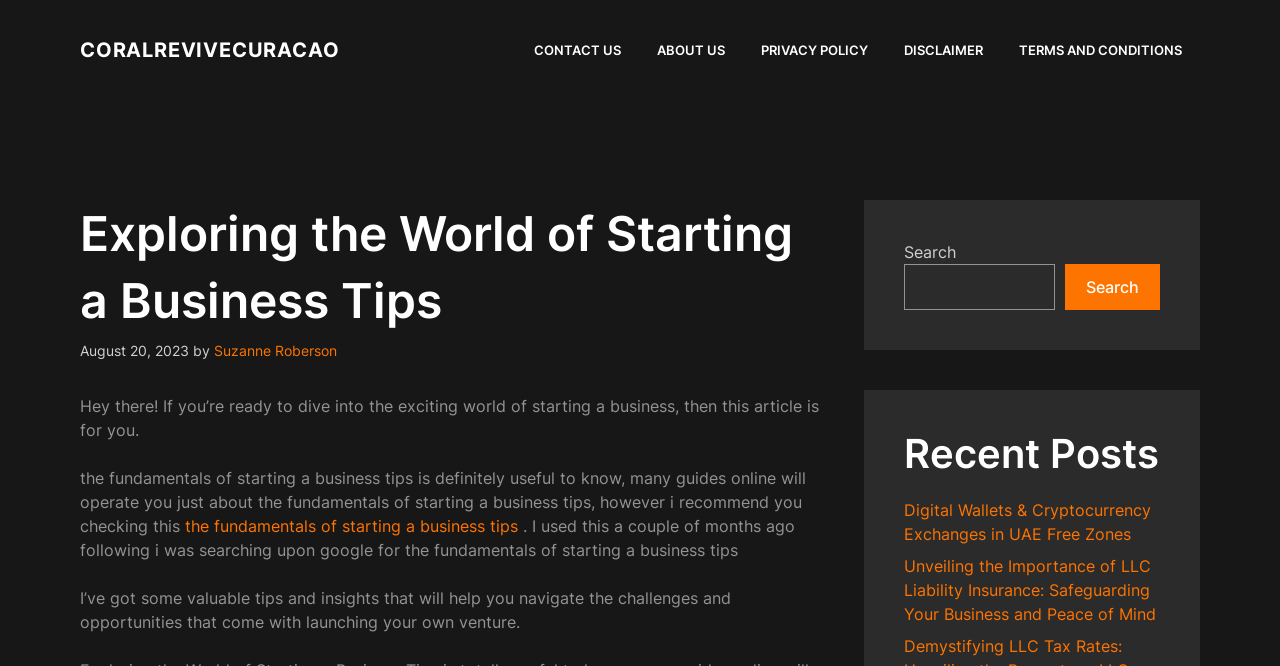Given the webpage screenshot and the description, determine the bounding box coordinates (top-left x, top-left y, bottom-right x, bottom-right y) that define the location of the UI element matching this description: Terms and Conditions

[0.782, 0.03, 0.938, 0.12]